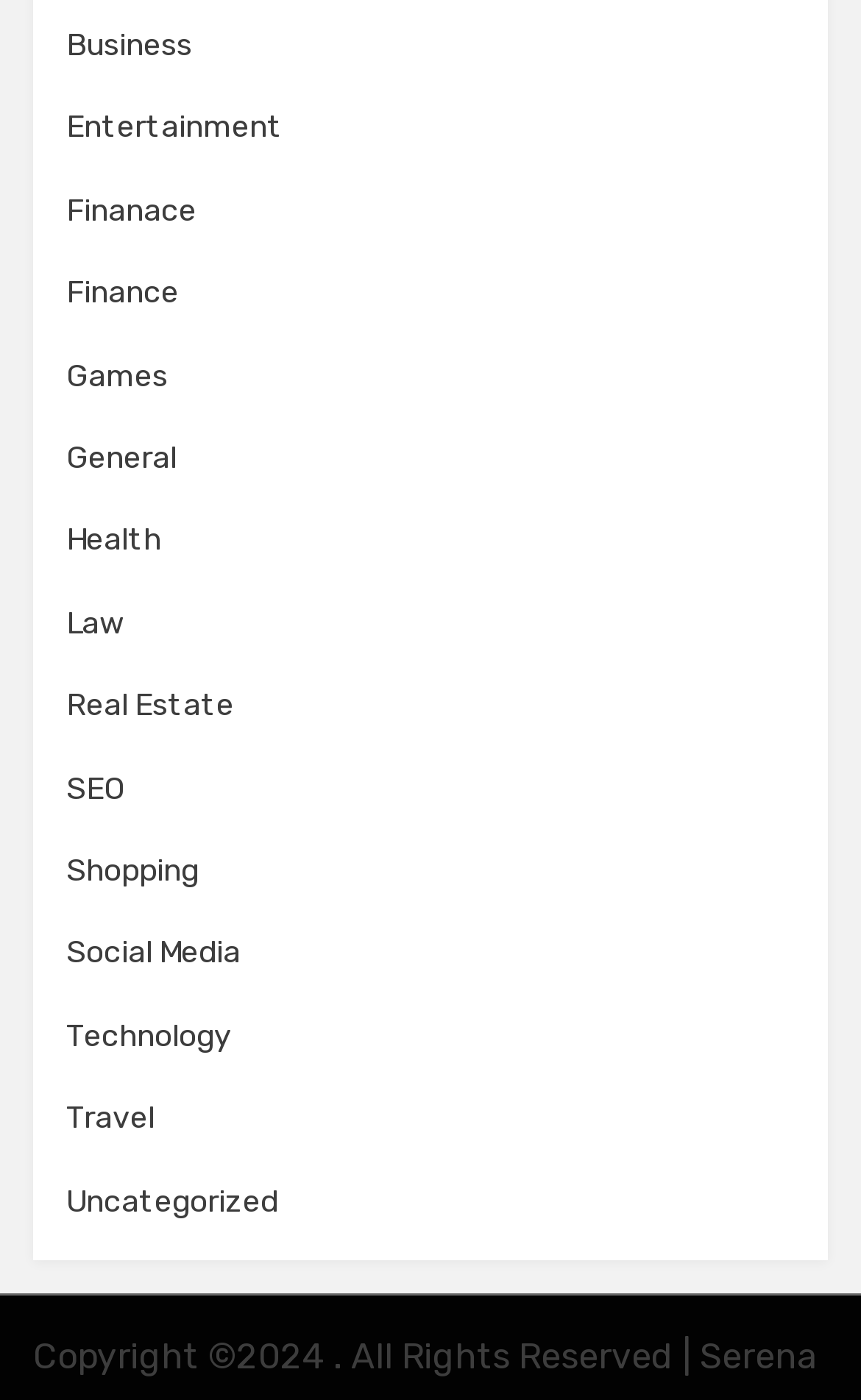How many categories are related to technology?
Please respond to the question with a detailed and informative answer.

There are two categories related to technology: 'SEO' and 'Technology'. These categories are likely related to technological topics or fields.